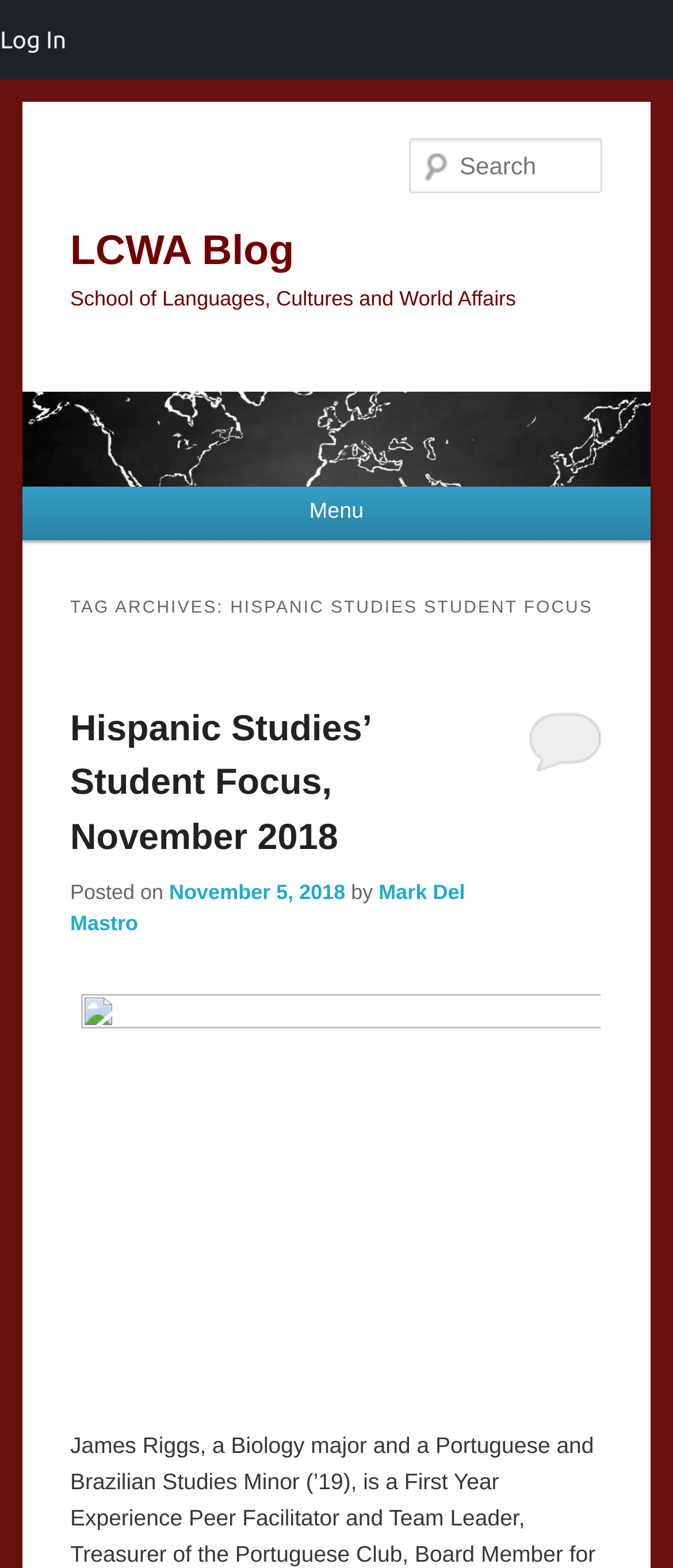Kindly respond to the following question with a single word or a brief phrase: 
Who is the author of the main article?

Mark Del Mastro